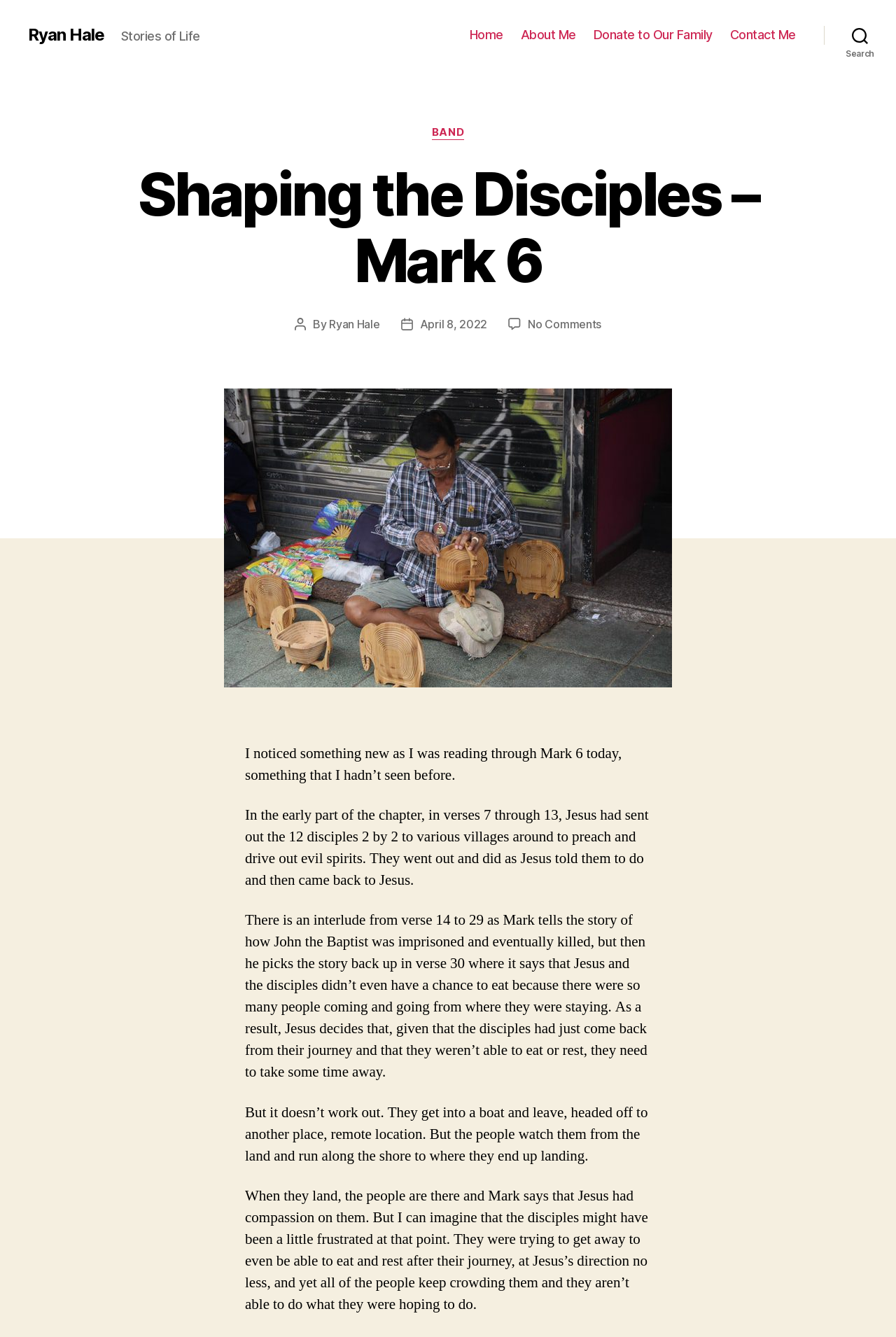Explain the webpage's design and content in an elaborate manner.

The webpage is about a blog post titled "Shaping the Disciples – Mark 6" by Ryan Hale. At the top left, there is a link to the author's name, "Ryan Hale", and next to it, a static text "Stories of Life". 

On the top right, there is a horizontal navigation menu with four links: "Home", "About Me", "Donate to Our Family", and "Contact Me". 

To the right of the navigation menu, there is a search button. When expanded, it displays a header with categories, including a link to "BAND". Below the header, there is a heading with the title of the blog post, "Shaping the Disciples – Mark 6". 

Under the heading, there is information about the post, including the author's name, "Ryan Hale", and the post date, "April 8, 2022". There is also a link to "No Comments on Shaping the Disciples – Mark 6". 

The main content of the blog post is divided into five paragraphs. The text discusses the author's reflection on Mark 6, specifically the story of Jesus sending out the 12 disciples and their subsequent return. The author also shares their thoughts on how Jesus and the disciples needed to take time away, but were unable to do so due to the crowds of people following them.